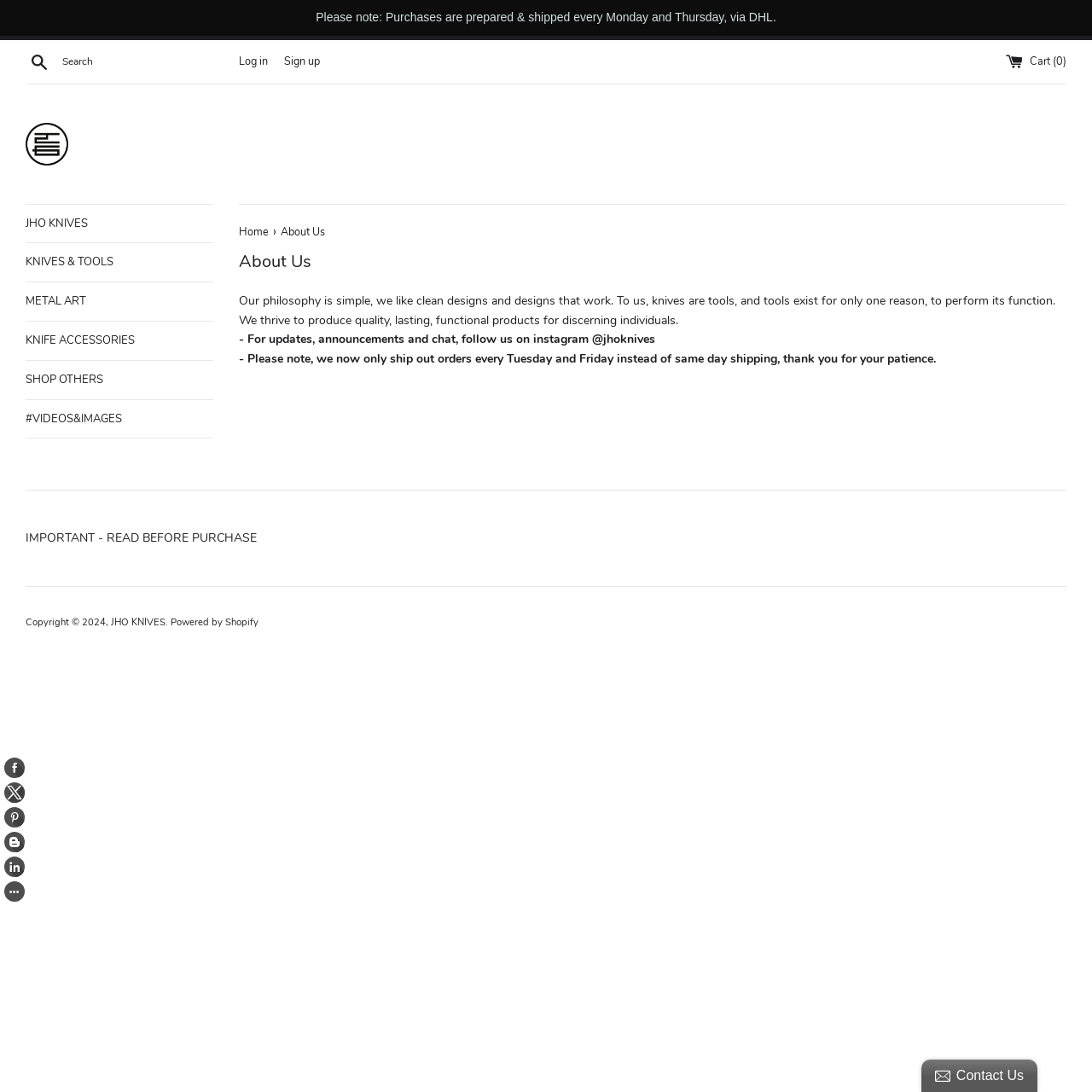Please give a succinct answer to the question in one word or phrase:
What is the name of the e-commerce platform used?

Shopify